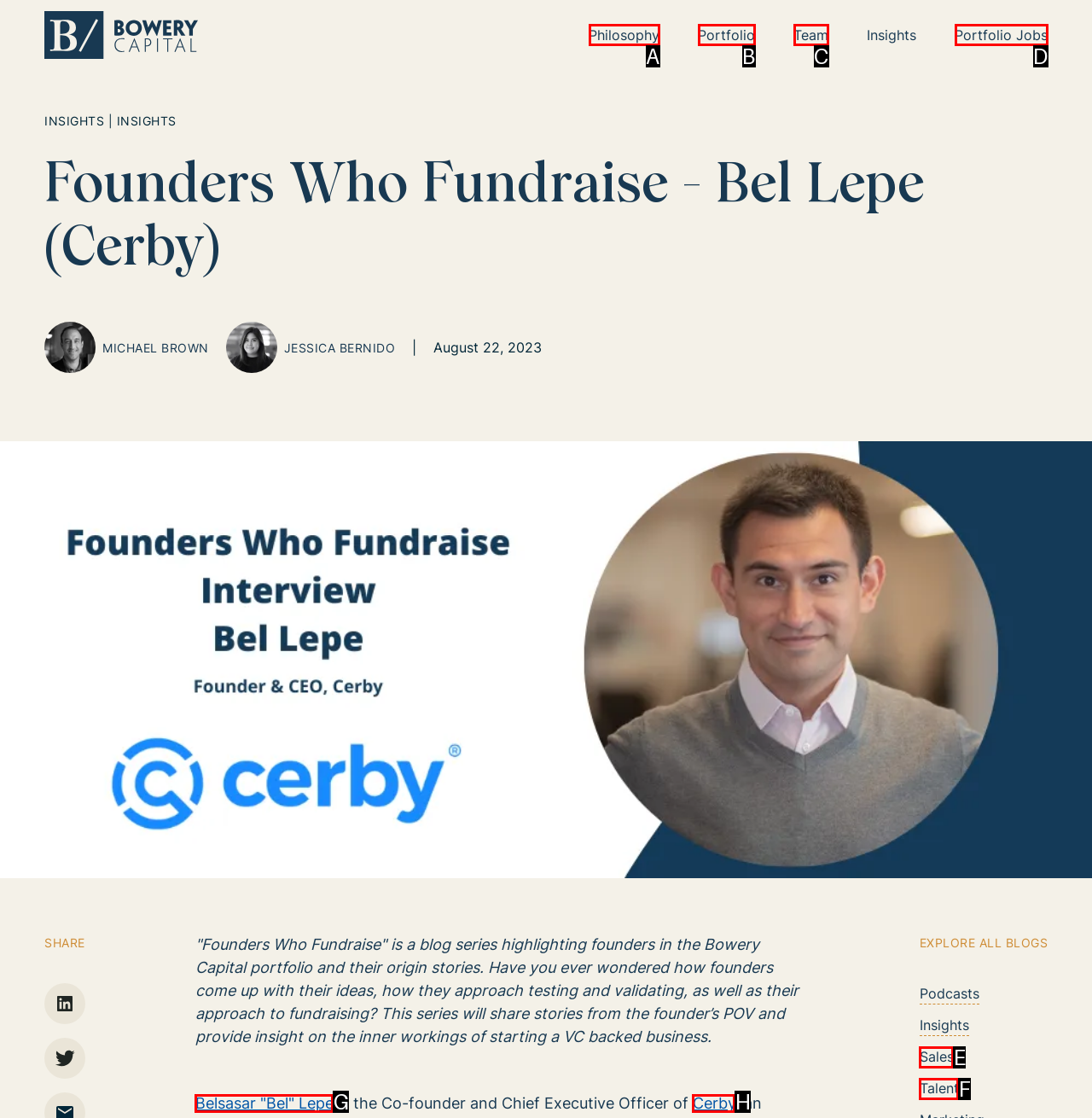Based on the description Belsasar "Bel" Lepe, identify the most suitable HTML element from the options. Provide your answer as the corresponding letter.

G